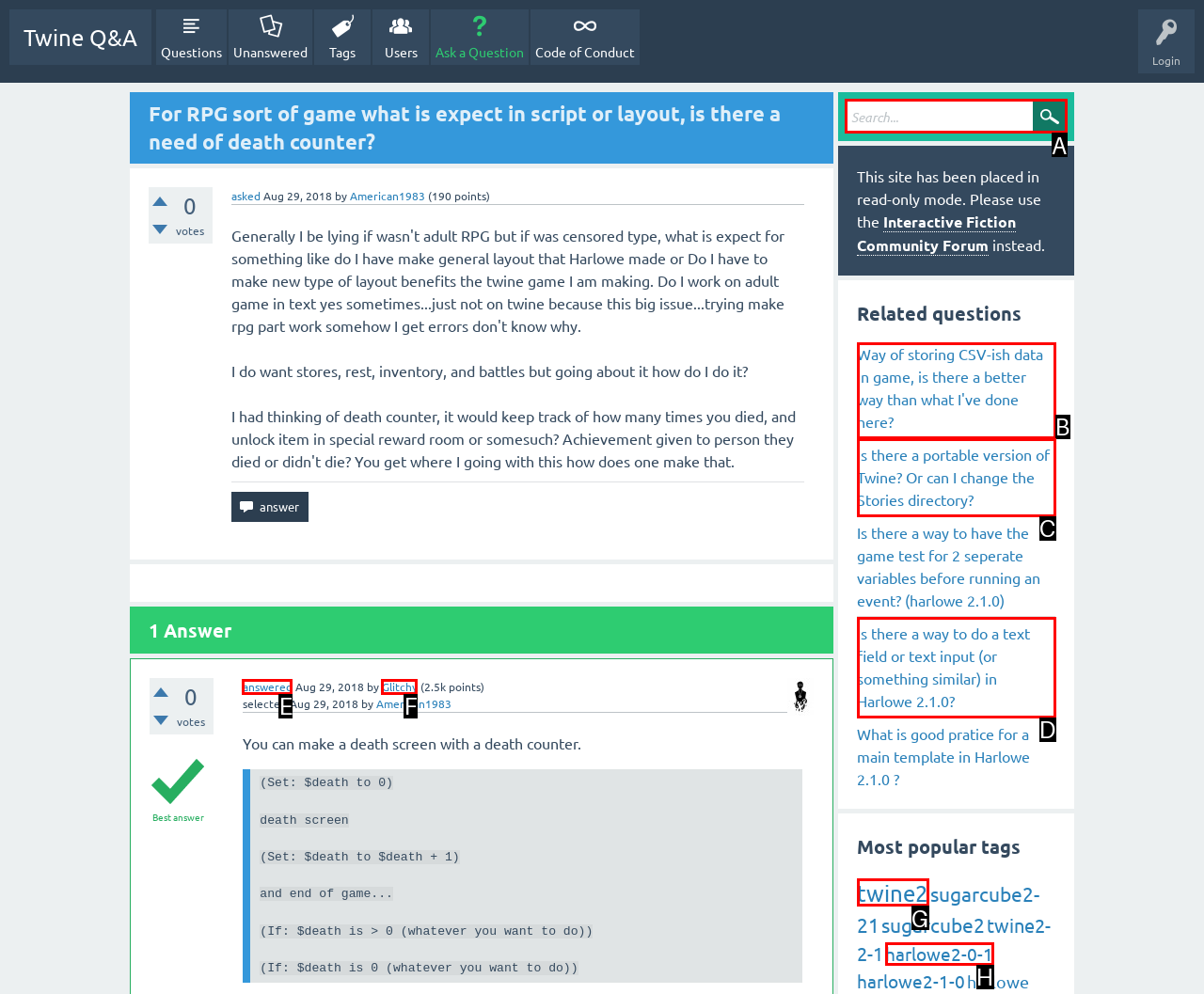Decide which UI element to click to accomplish the task: Search for something in the forum
Respond with the corresponding option letter.

A